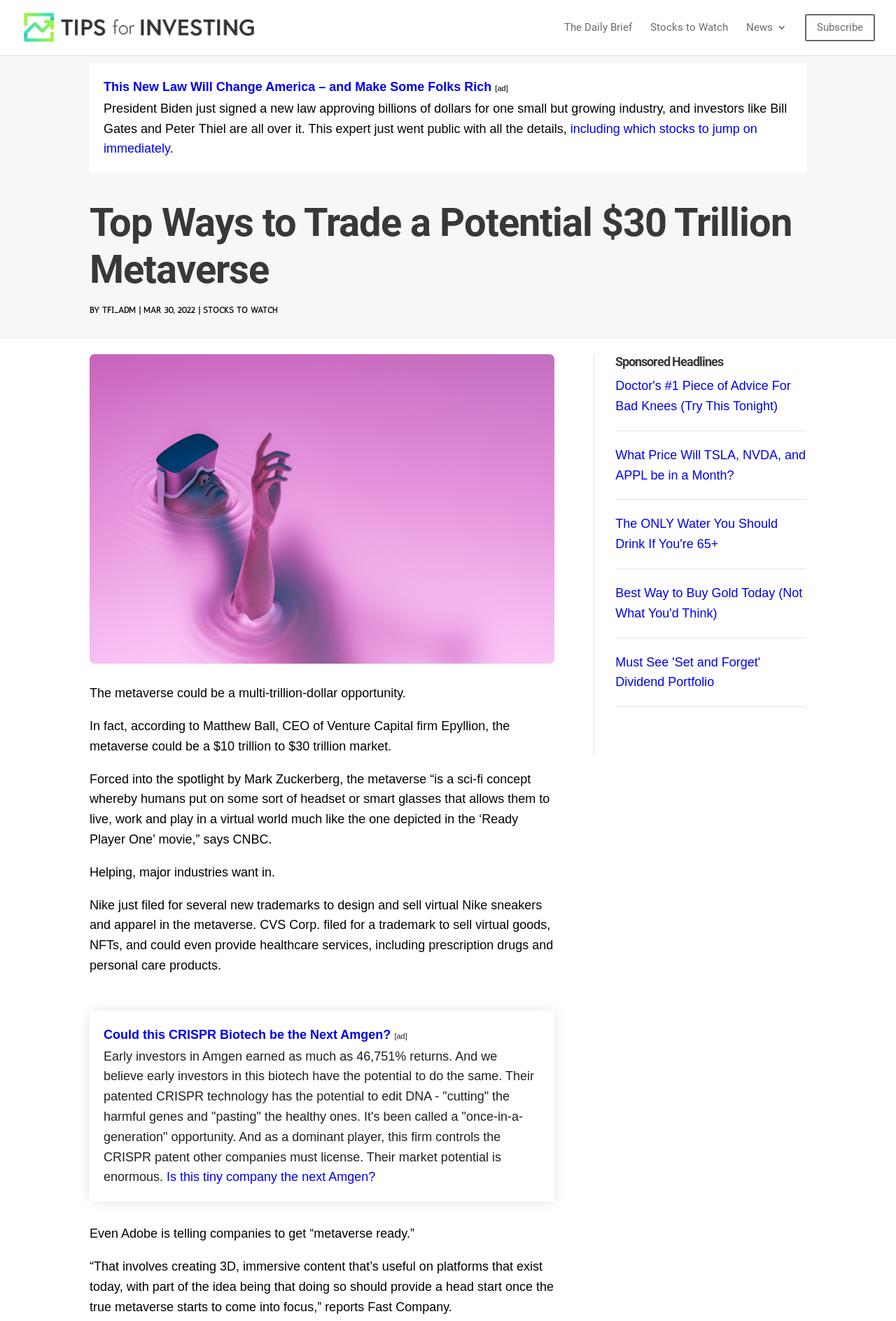Please identify the coordinates of the bounding box that should be clicked to fulfill this instruction: "Click on 'Tips For Investing'".

[0.027, 0.014, 0.217, 0.025]